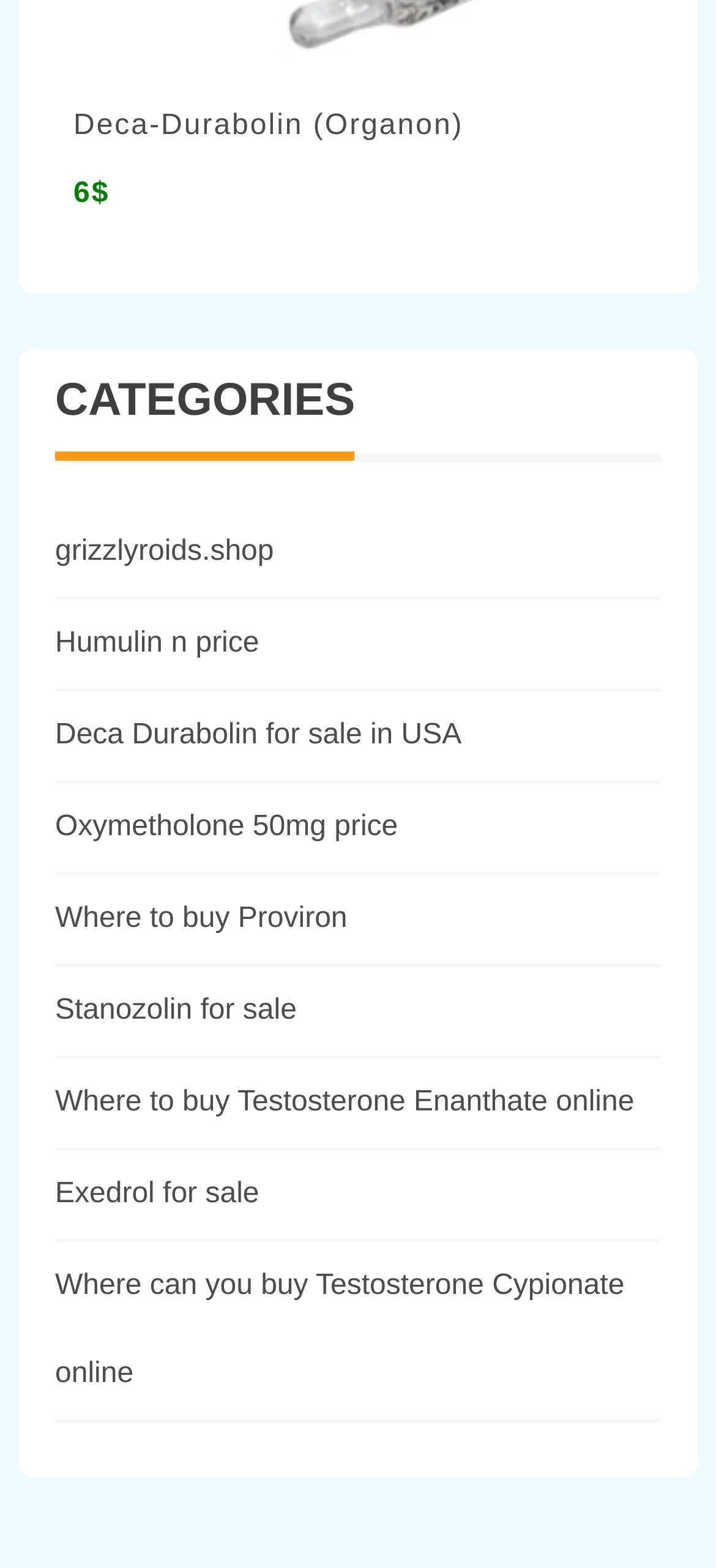Is there a website mentioned on the webpage?
Please provide a comprehensive answer based on the visual information in the image.

I found a link to a website, 'grizzlyroids.shop', under the 'CATEGORIES' heading, which suggests that there is a website mentioned on the webpage.